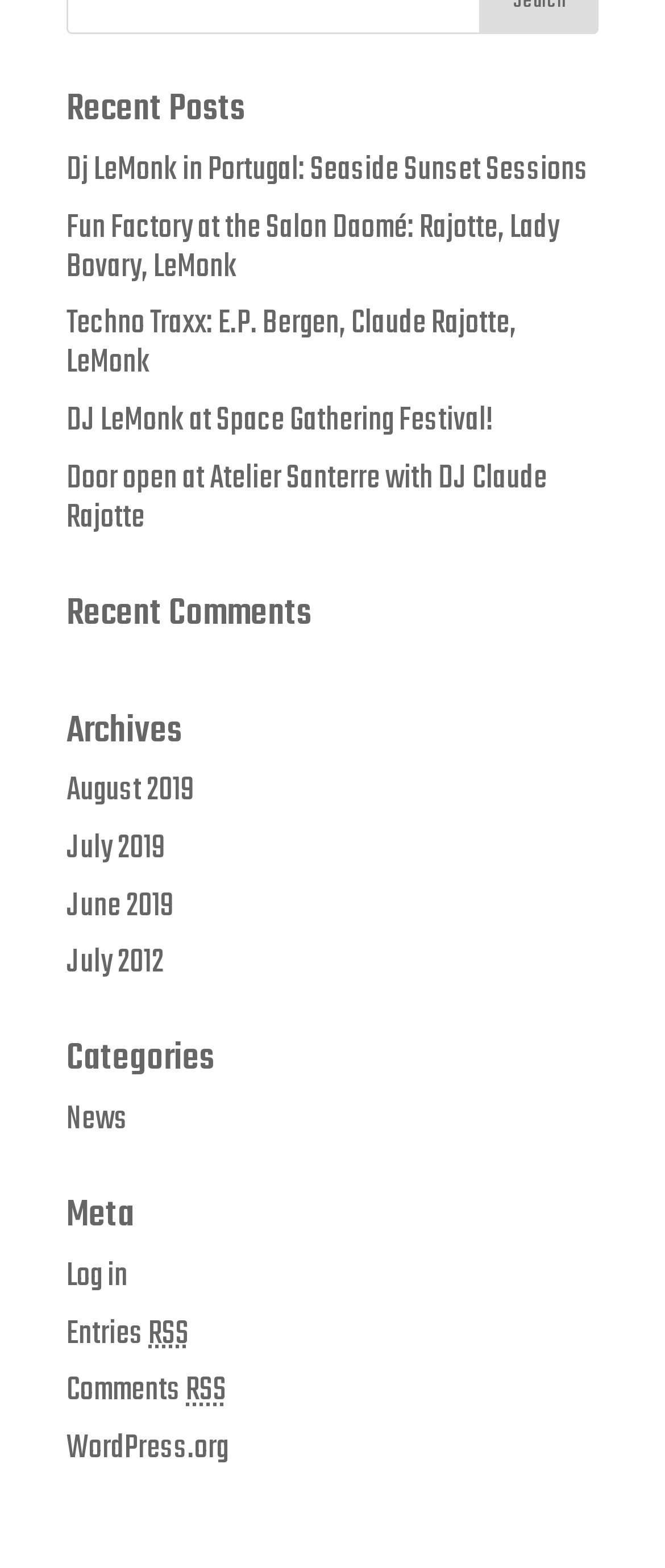Use one word or a short phrase to answer the question provided: 
What is the last link in the 'Meta' section?

WordPress.org